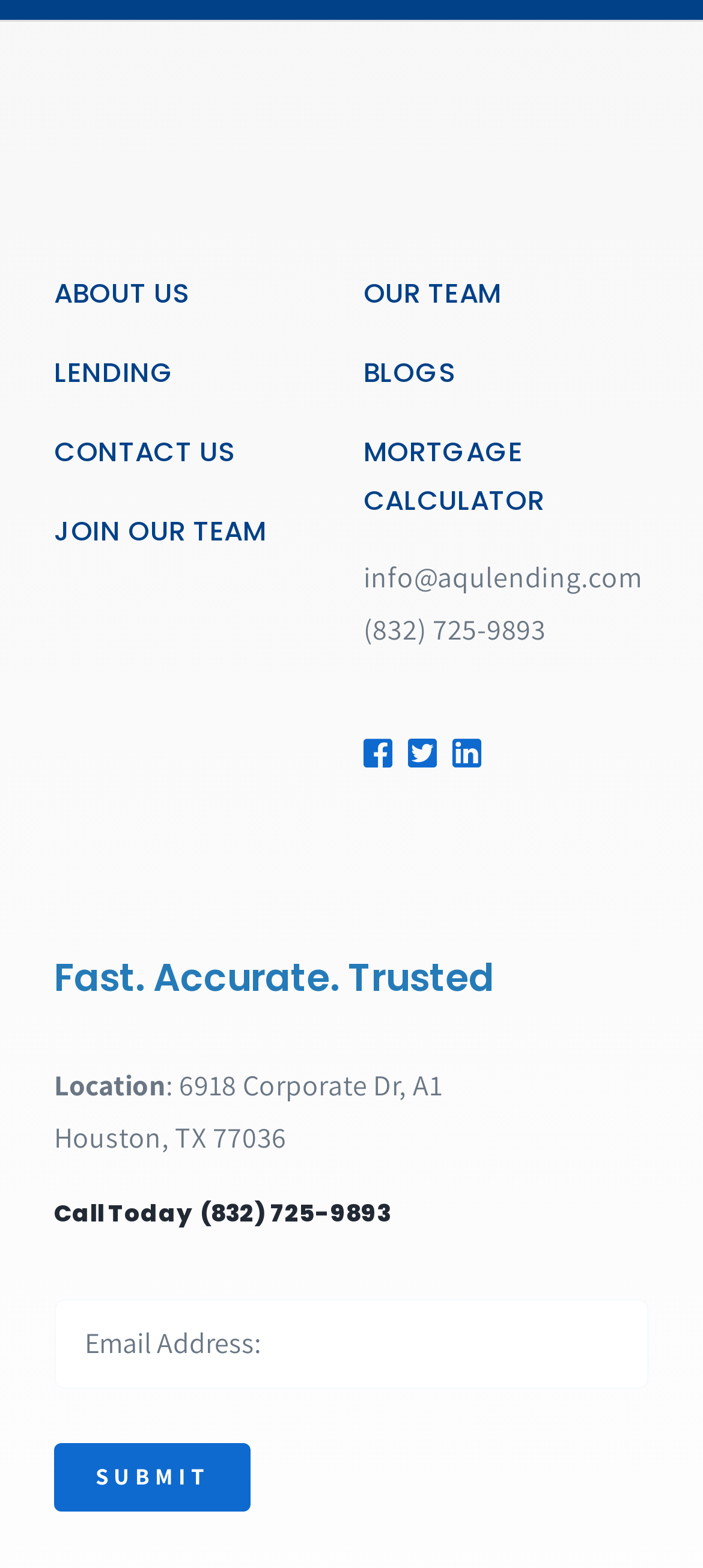What is the purpose of the textbox at the bottom of the webpage?
Look at the screenshot and give a one-word or phrase answer.

To enter an email address